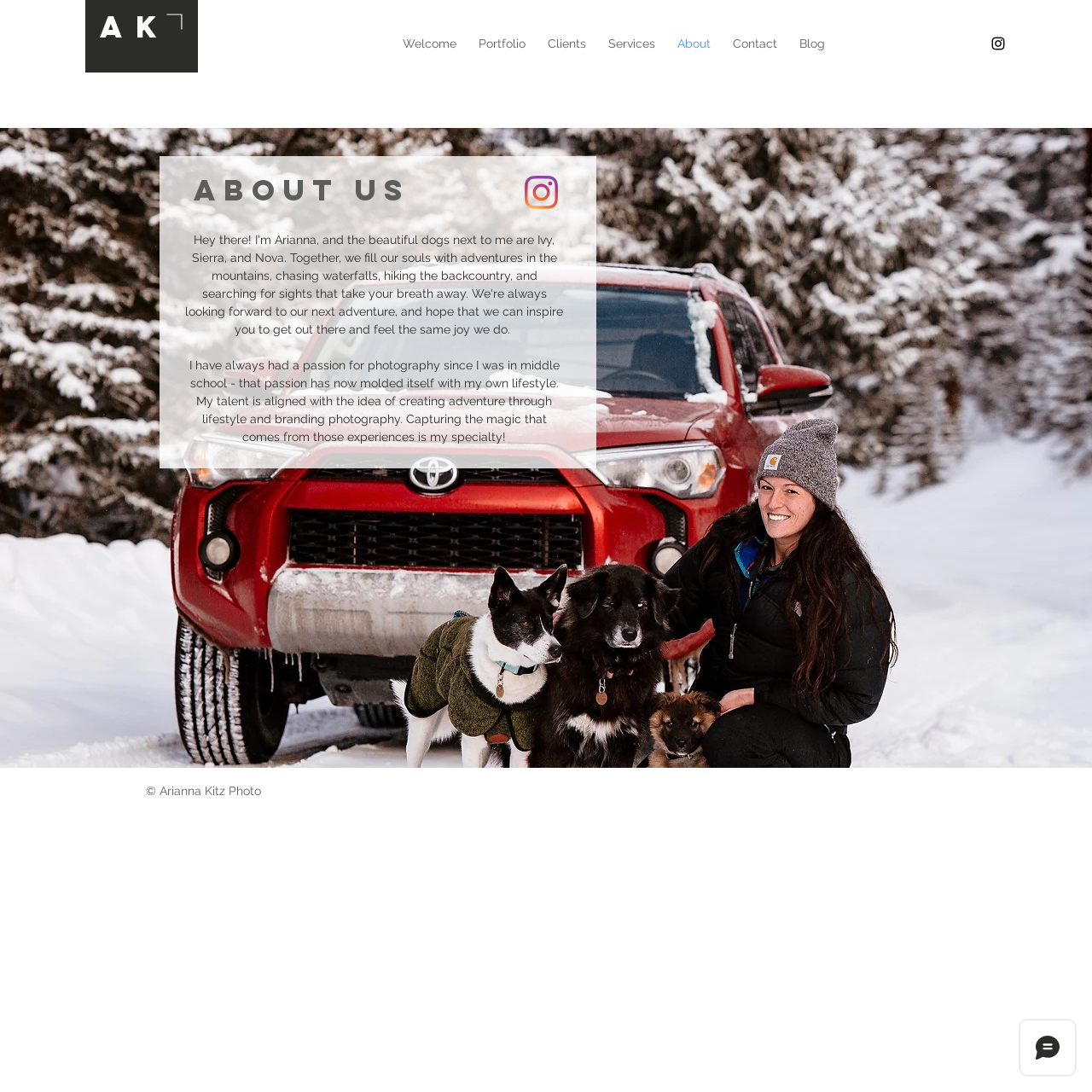Use the information in the screenshot to answer the question comprehensively: What is the main topic of the 'ABOUT us' section?

The 'ABOUT us' section appears to be about the photographer's background and specialty, which is photography. This can be inferred from the text in the section, which mentions the photographer's passion for photography and their talent in creating adventure through lifestyle and branding photography.